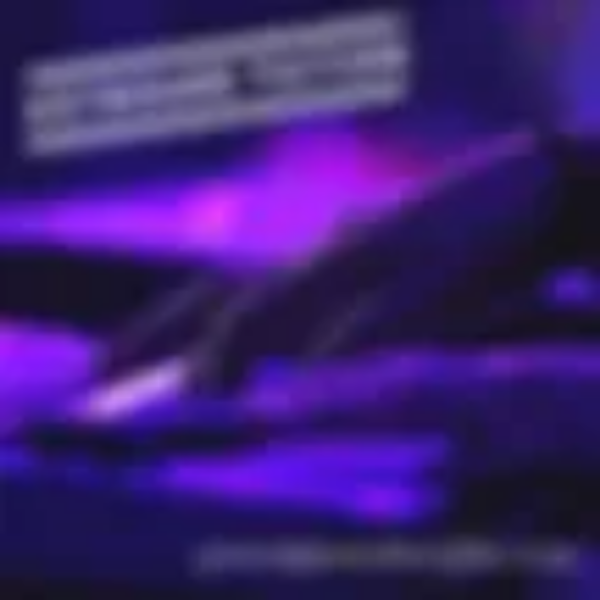What color is the background of the poster?
Provide a detailed and extensive answer to the question.

The background of the poster features a captivating blend of purple hues, creating a dynamic atmosphere that suggests creativity and musical exploration.